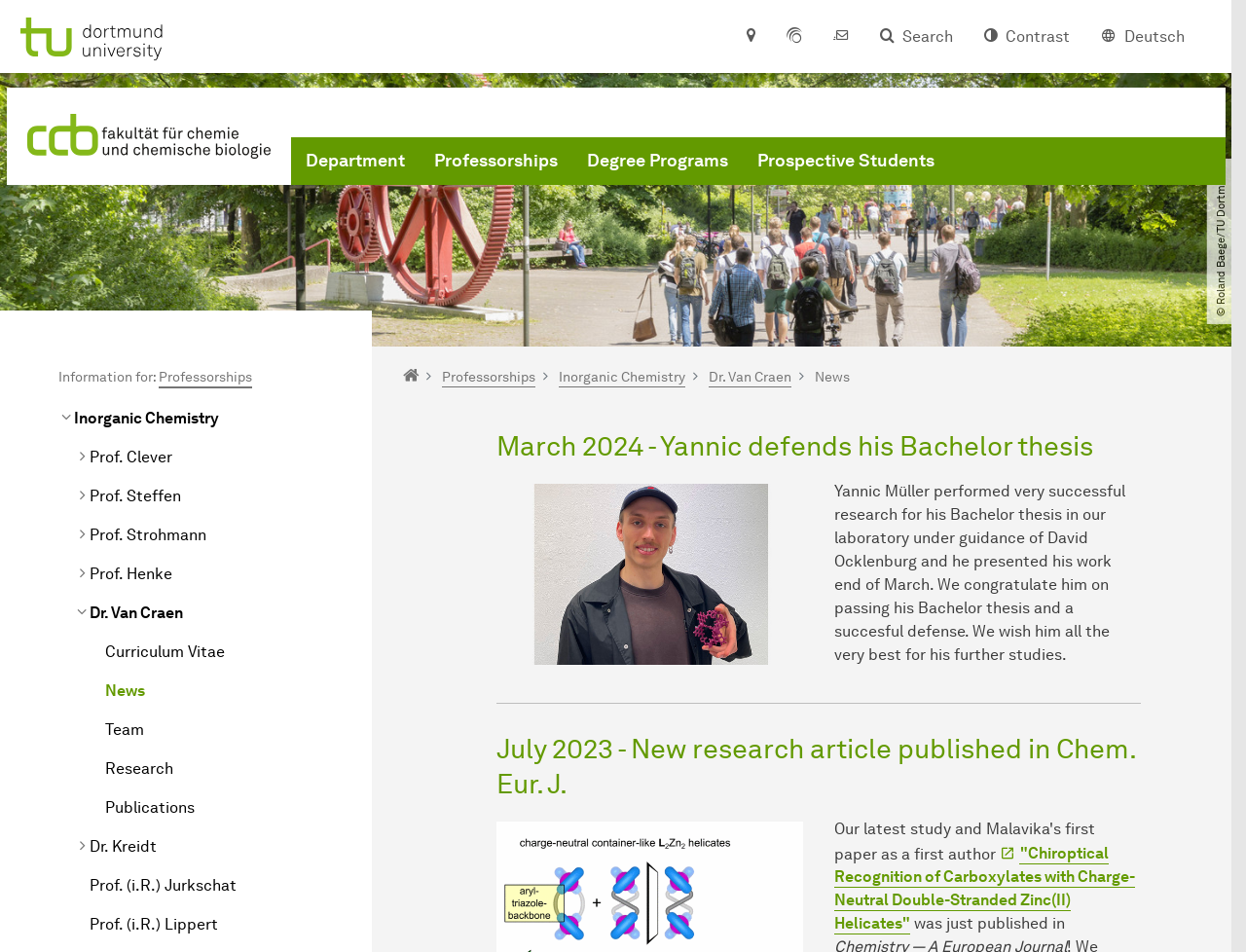Extract the bounding box coordinates for the described element: "To the home page". The coordinates should be represented as four float numbers between 0 and 1: [left, top, right, bottom].

[0.016, 0.018, 0.212, 0.063]